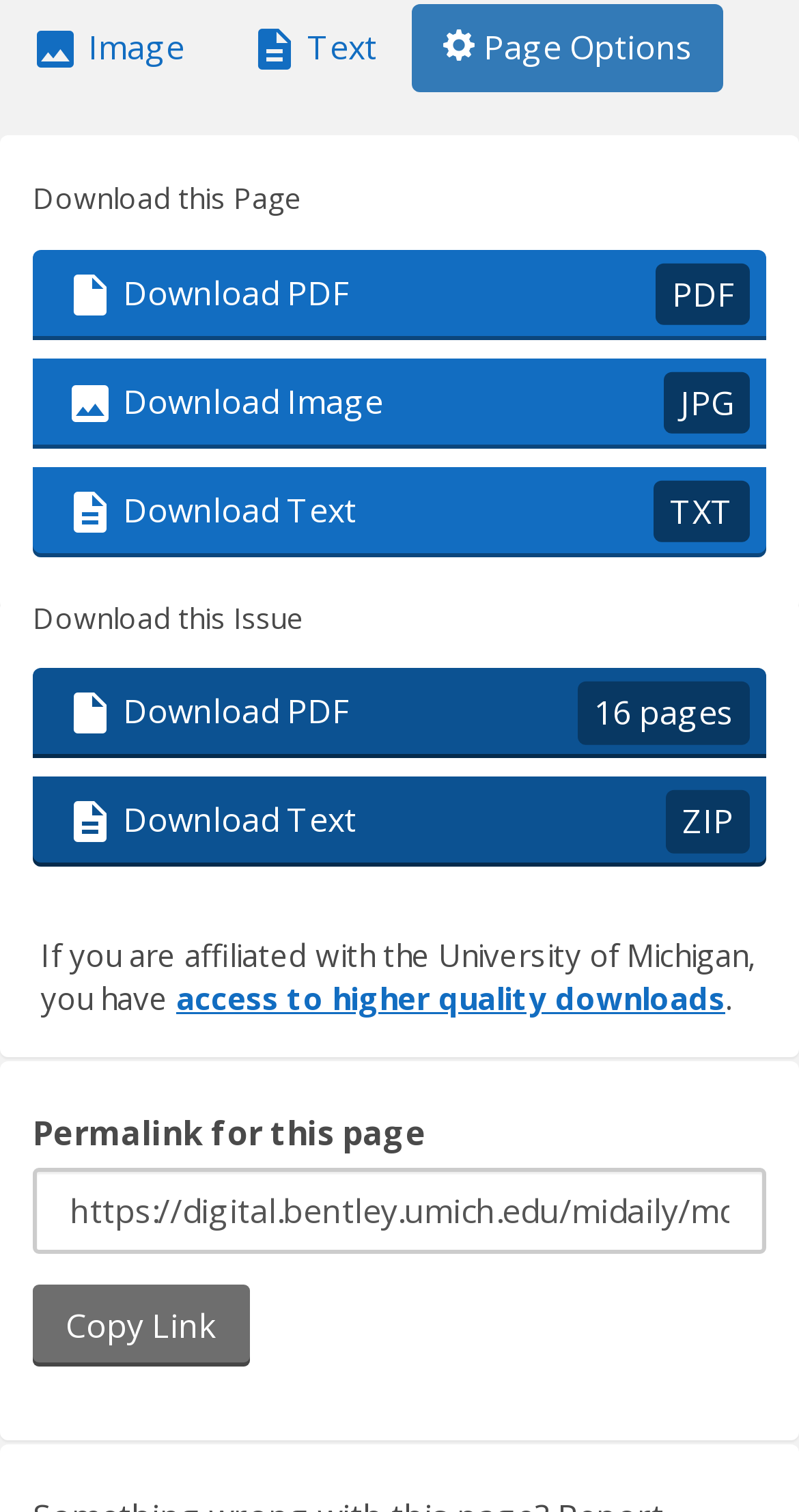Use a single word or phrase to answer this question: 
How many pages are in the downloadable issue?

16 pages